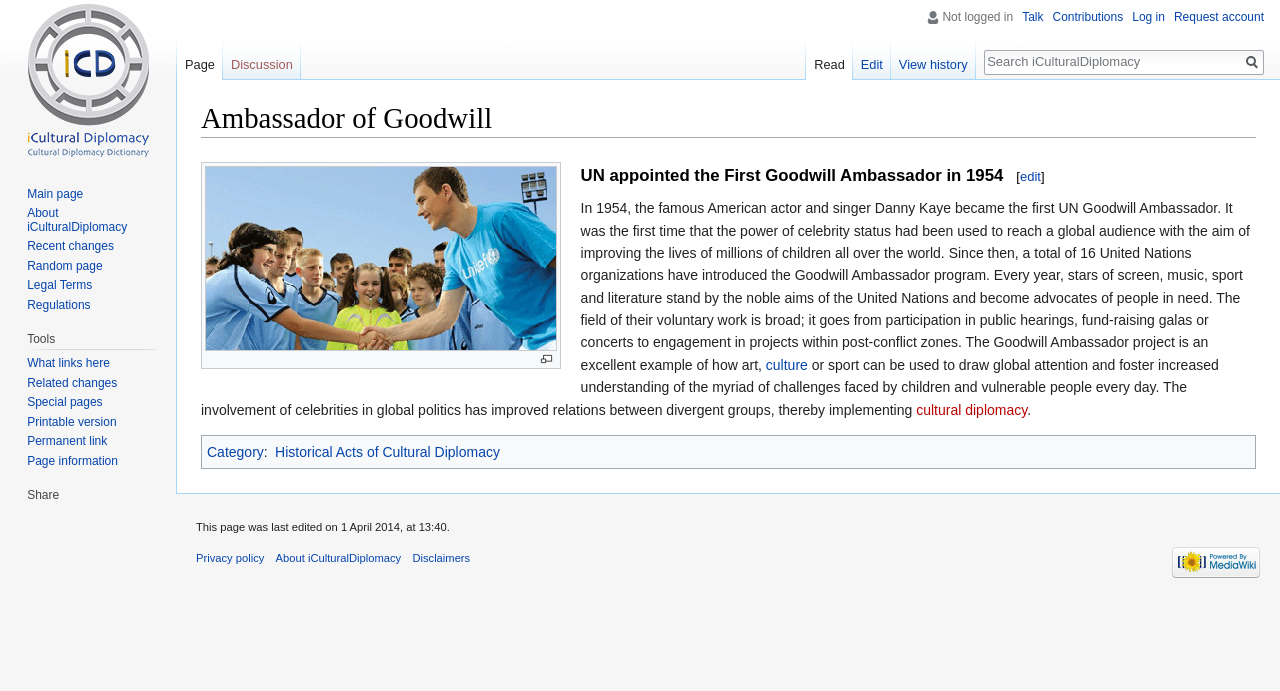Locate the bounding box of the UI element with the following description: "navigation".

[0.202, 0.2, 0.252, 0.223]